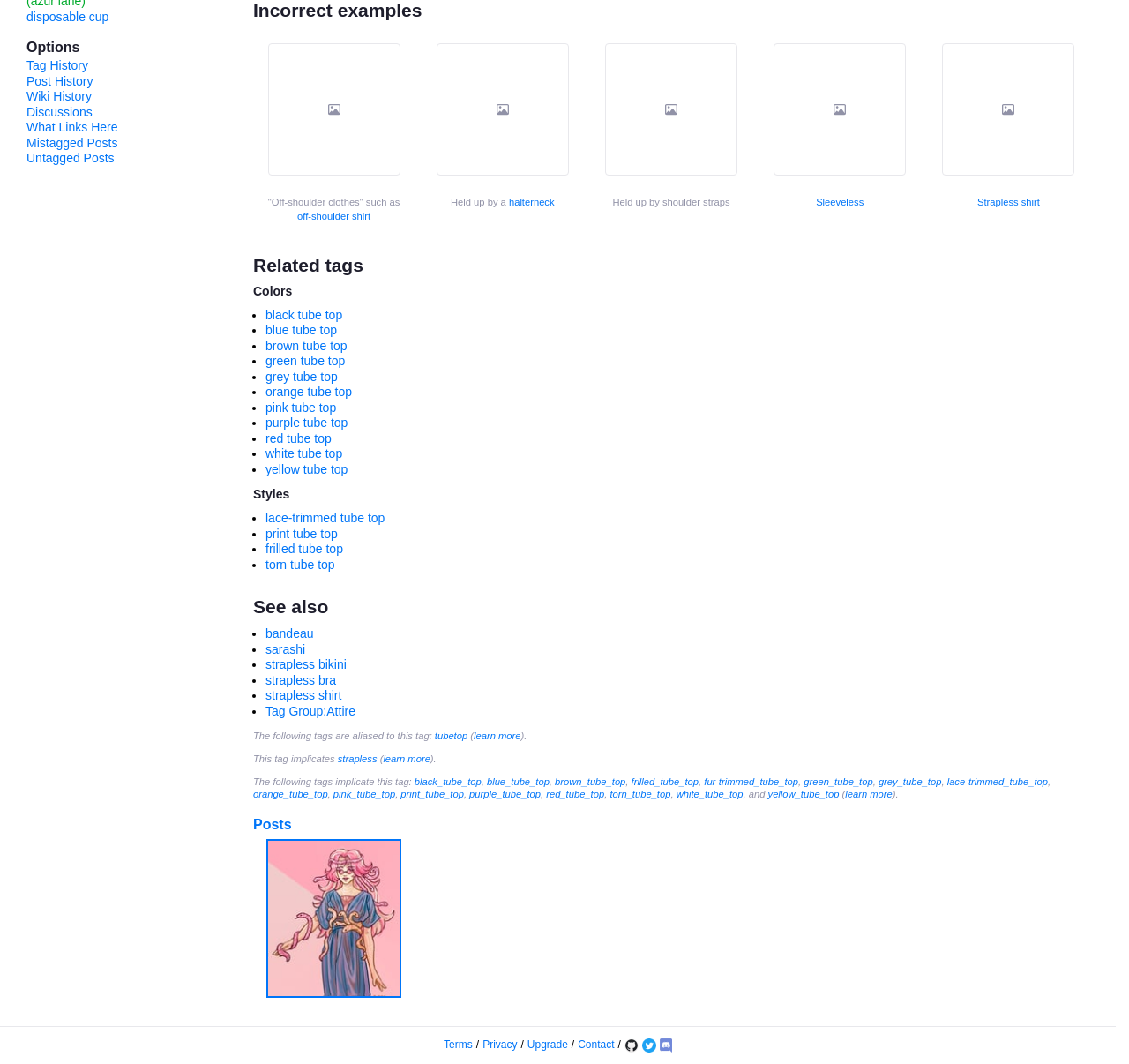Identify the bounding box of the UI element described as follows: "off-shoulder shirt". Provide the coordinates as four float numbers in the range of 0 to 1 [left, top, right, bottom].

[0.263, 0.198, 0.328, 0.208]